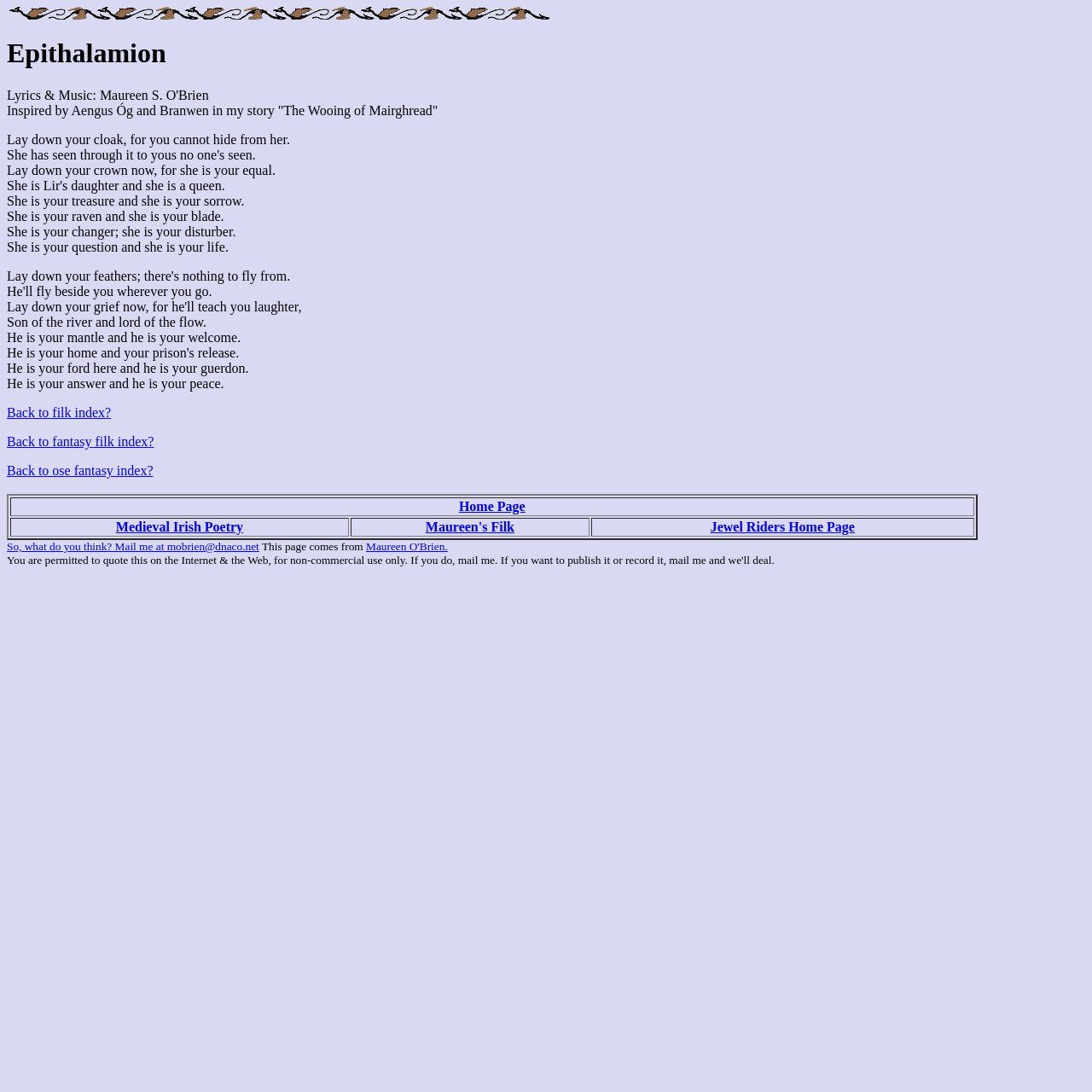Please specify the bounding box coordinates in the format (top-left x, top-left y, bottom-right x, bottom-right y), with values ranging from 0 to 1. Identify the bounding box for the UI component described as follows: Back to ose fantasy index?

[0.006, 0.424, 0.14, 0.437]